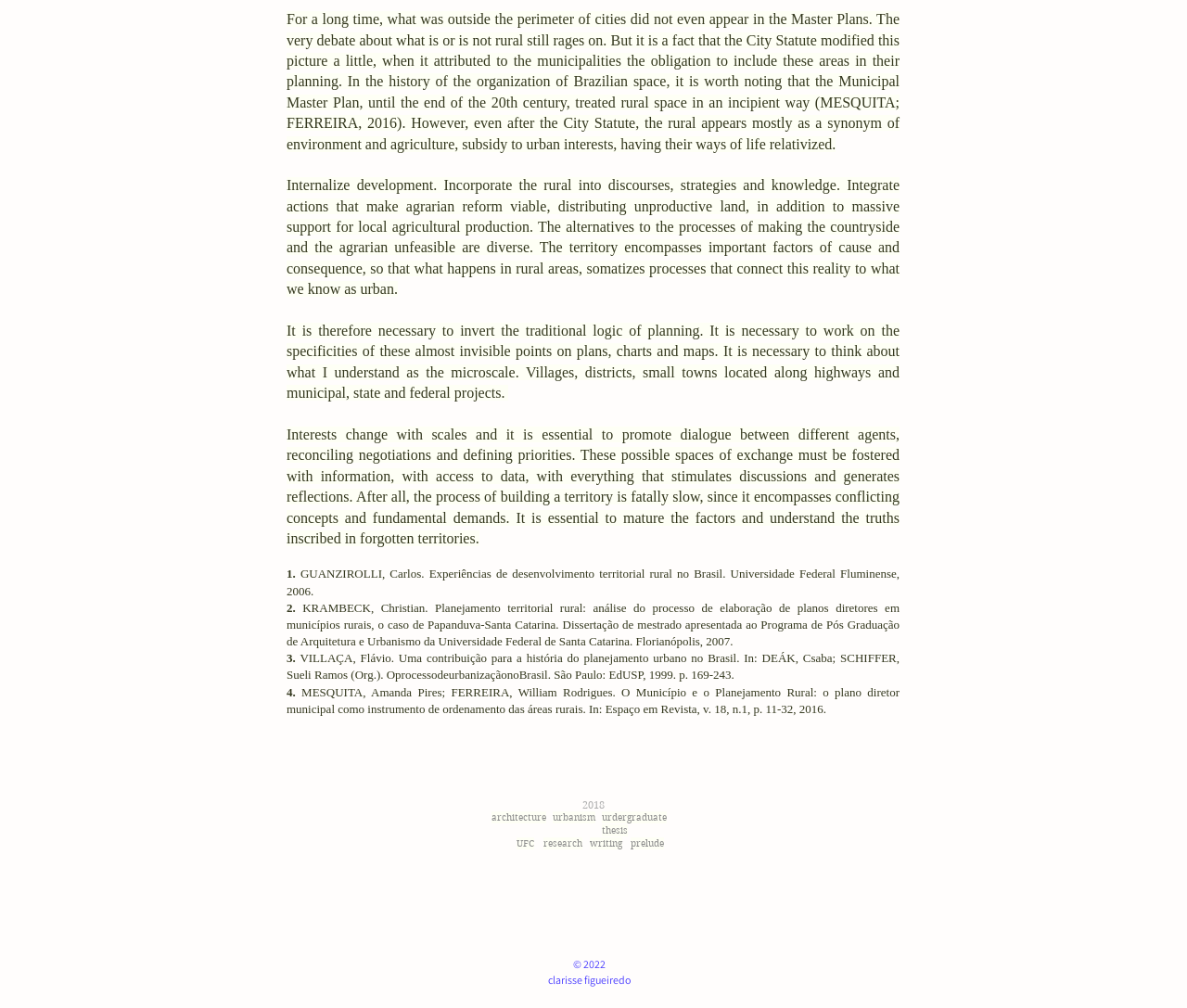What is the author's suggestion for rural development?
Based on the screenshot, respond with a single word or phrase.

Invert traditional logic